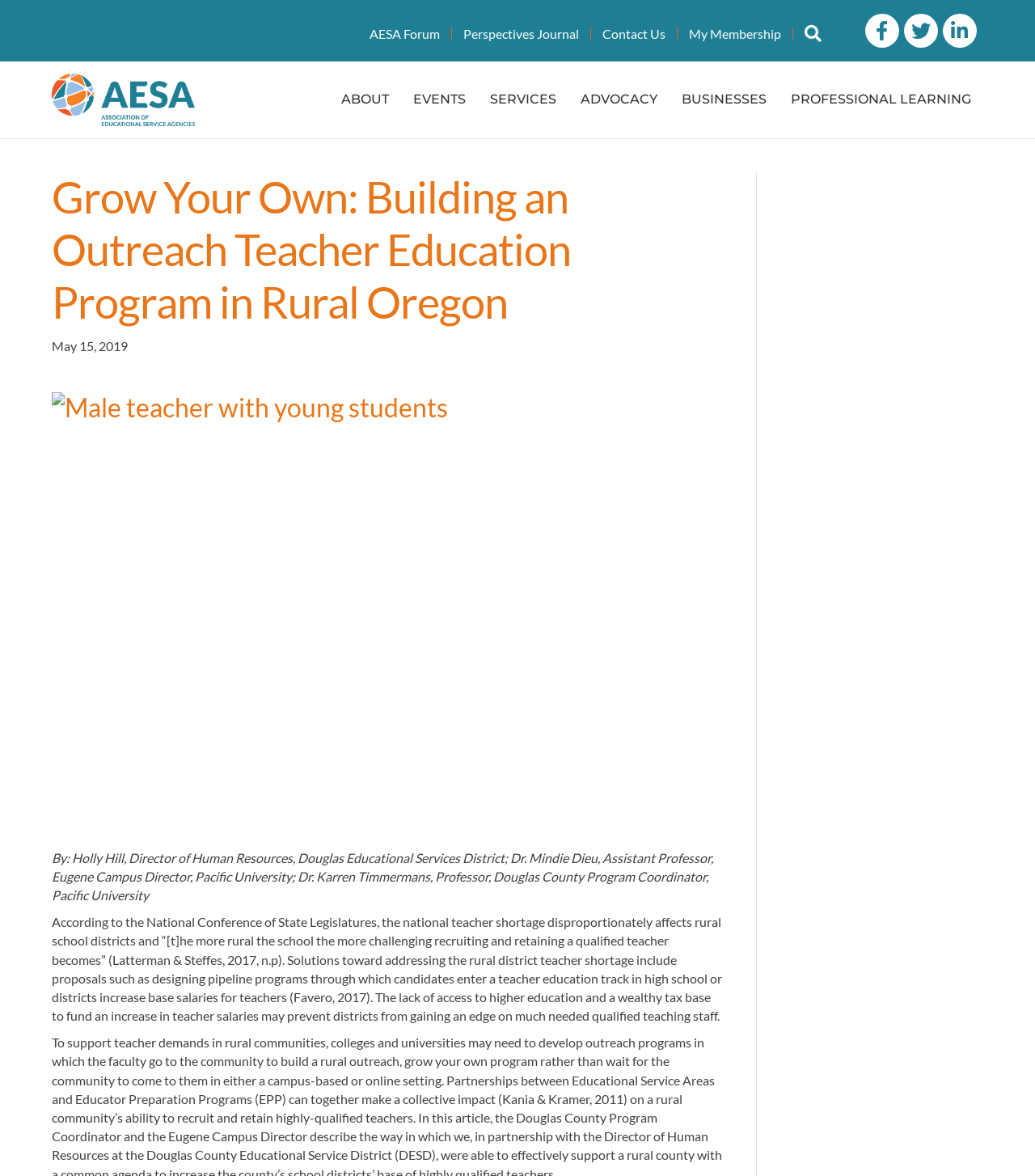Who are the authors of the article?
Please respond to the question with a detailed and informative answer.

The authors of the article are listed at the bottom of the webpage, where it says 'By: Holly Hill, Director of Human Resources, Douglas Educational Services District; Dr. Mindie Dieu, Assistant Professor, Eugene Campus Director, Pacific University; Dr. Karren Timmermans, Professor, Douglas County Program Coordinator, Pacific University'.